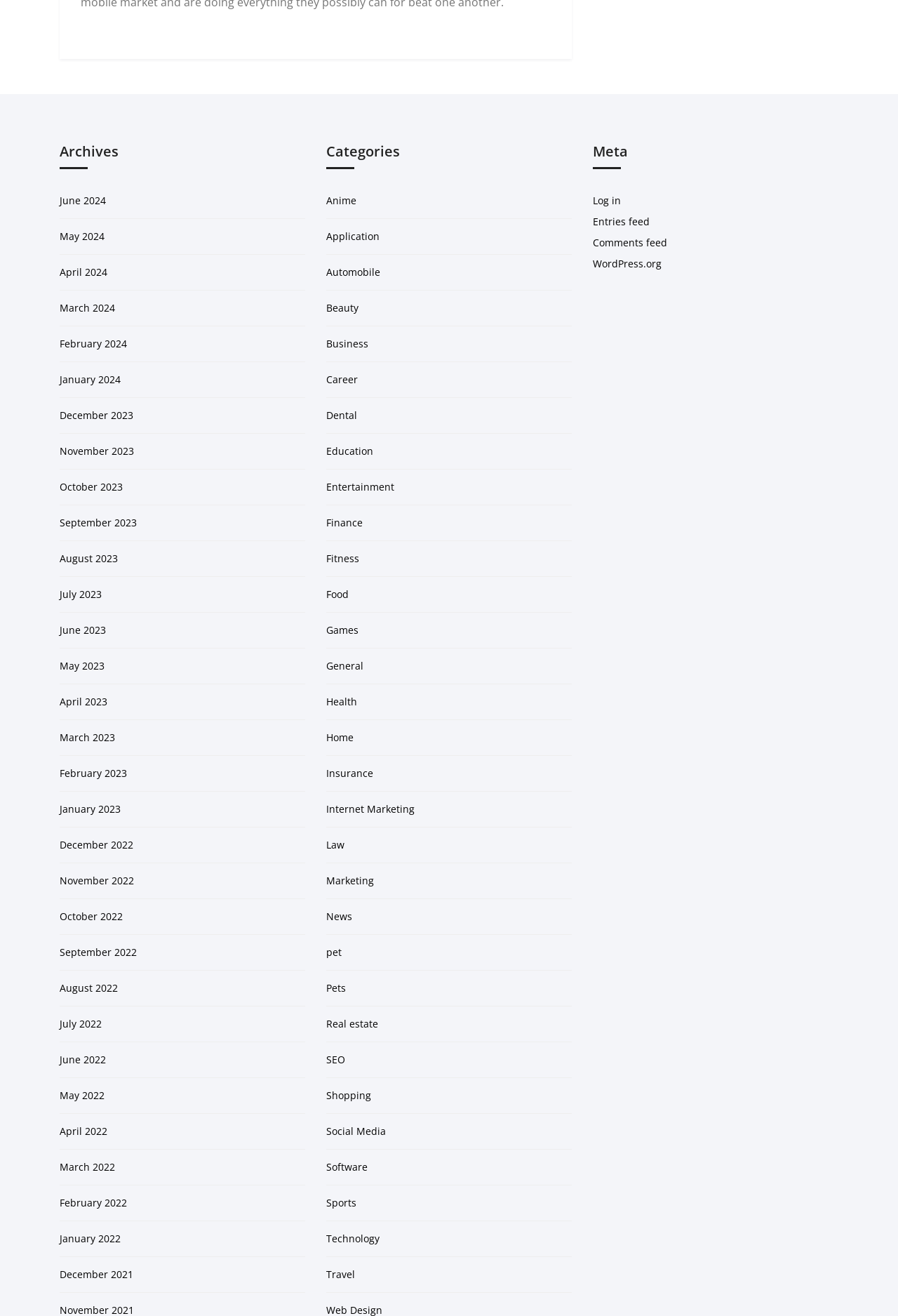Please find the bounding box coordinates of the clickable region needed to complete the following instruction: "View archives for June 2024". The bounding box coordinates must consist of four float numbers between 0 and 1, i.e., [left, top, right, bottom].

[0.066, 0.147, 0.118, 0.157]